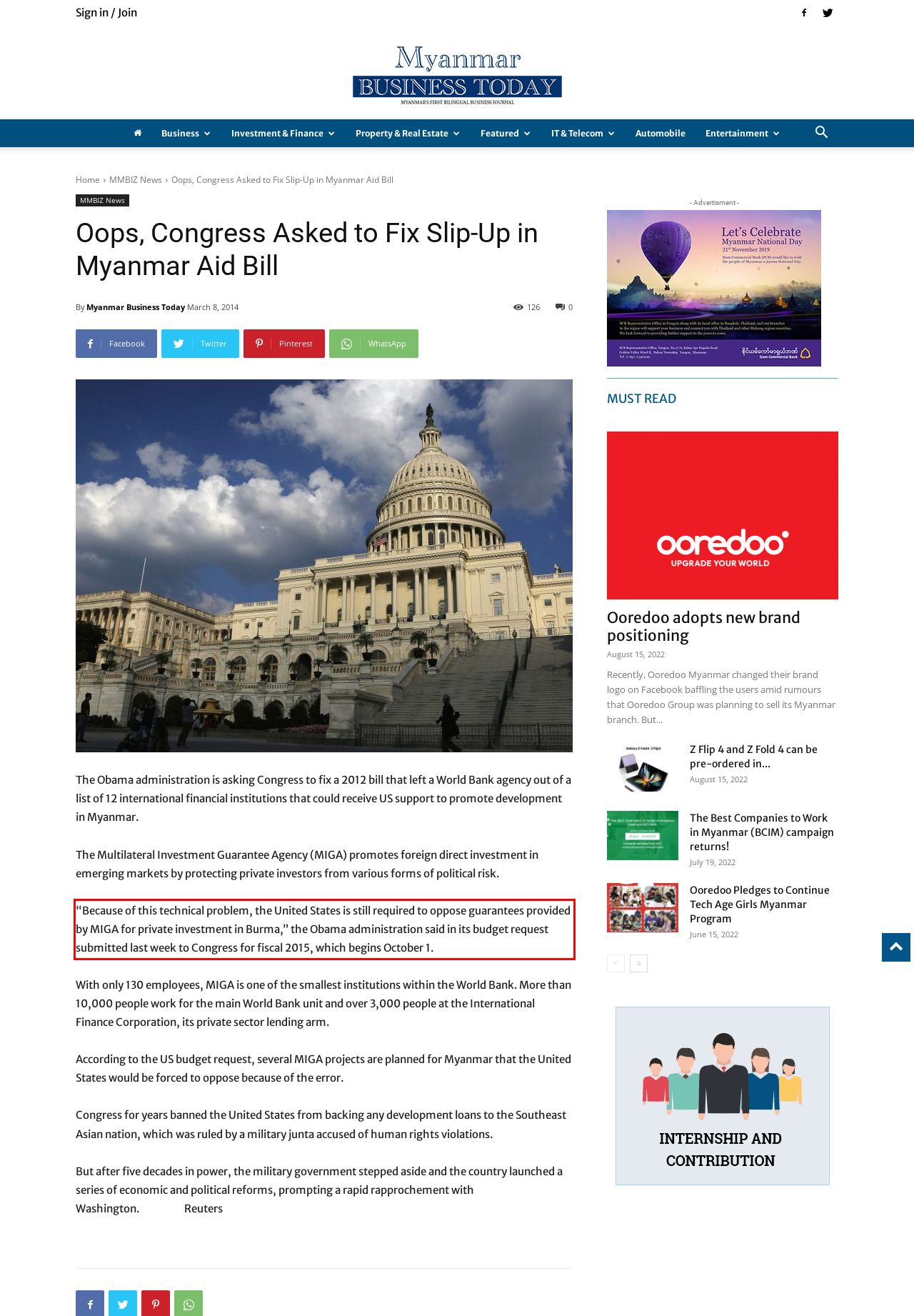By examining the provided screenshot of a webpage, recognize the text within the red bounding box and generate its text content.

“Because of this technical problem, the United States is still required to oppose guarantees provided by MIGA for private investment in Burma,” the Obama administration said in its budget request submitted last week to Congress for fiscal 2015, which begins October 1.